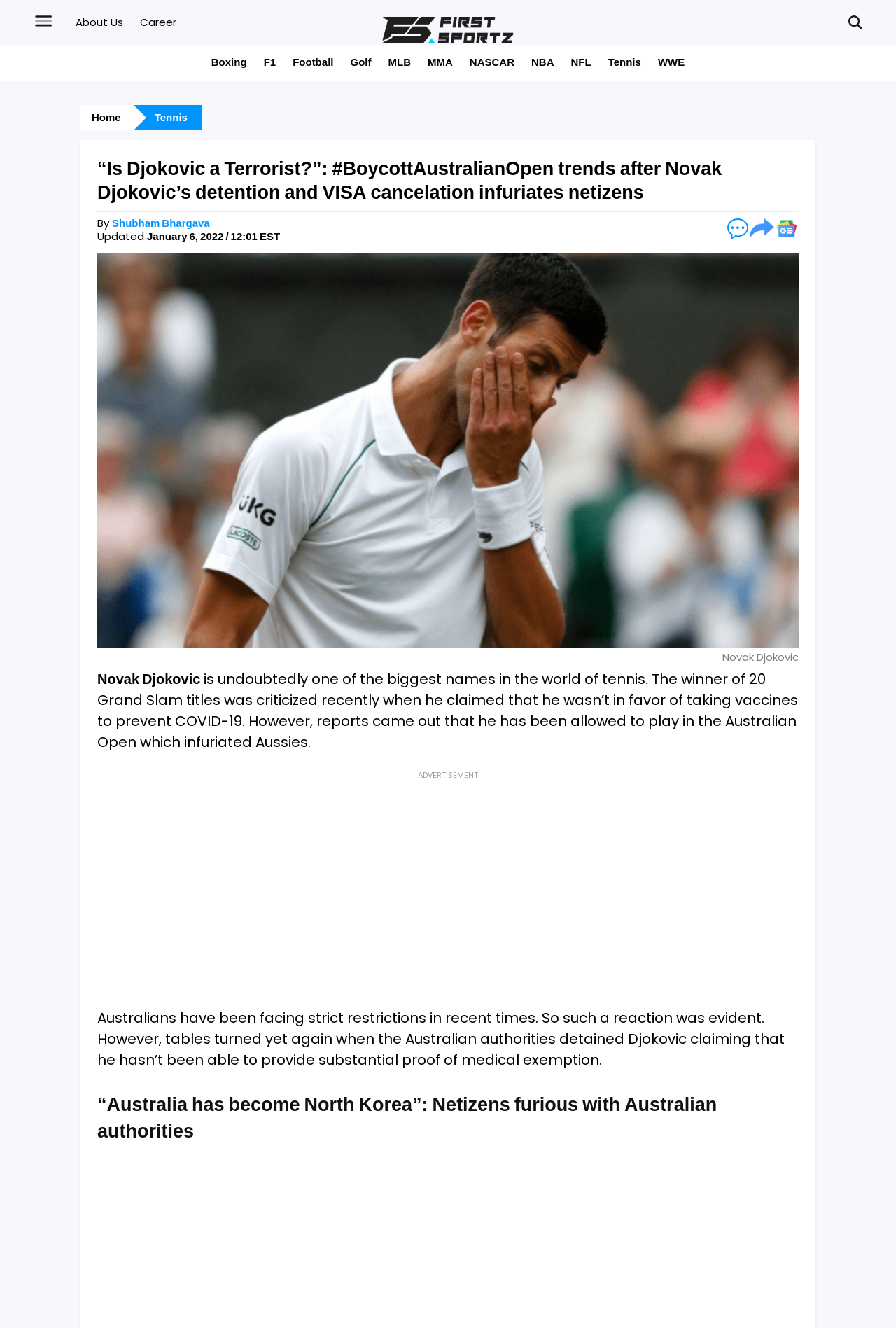Identify the bounding box coordinates of the specific part of the webpage to click to complete this instruction: "Click on the 'About Us' link".

[0.084, 0.011, 0.138, 0.022]